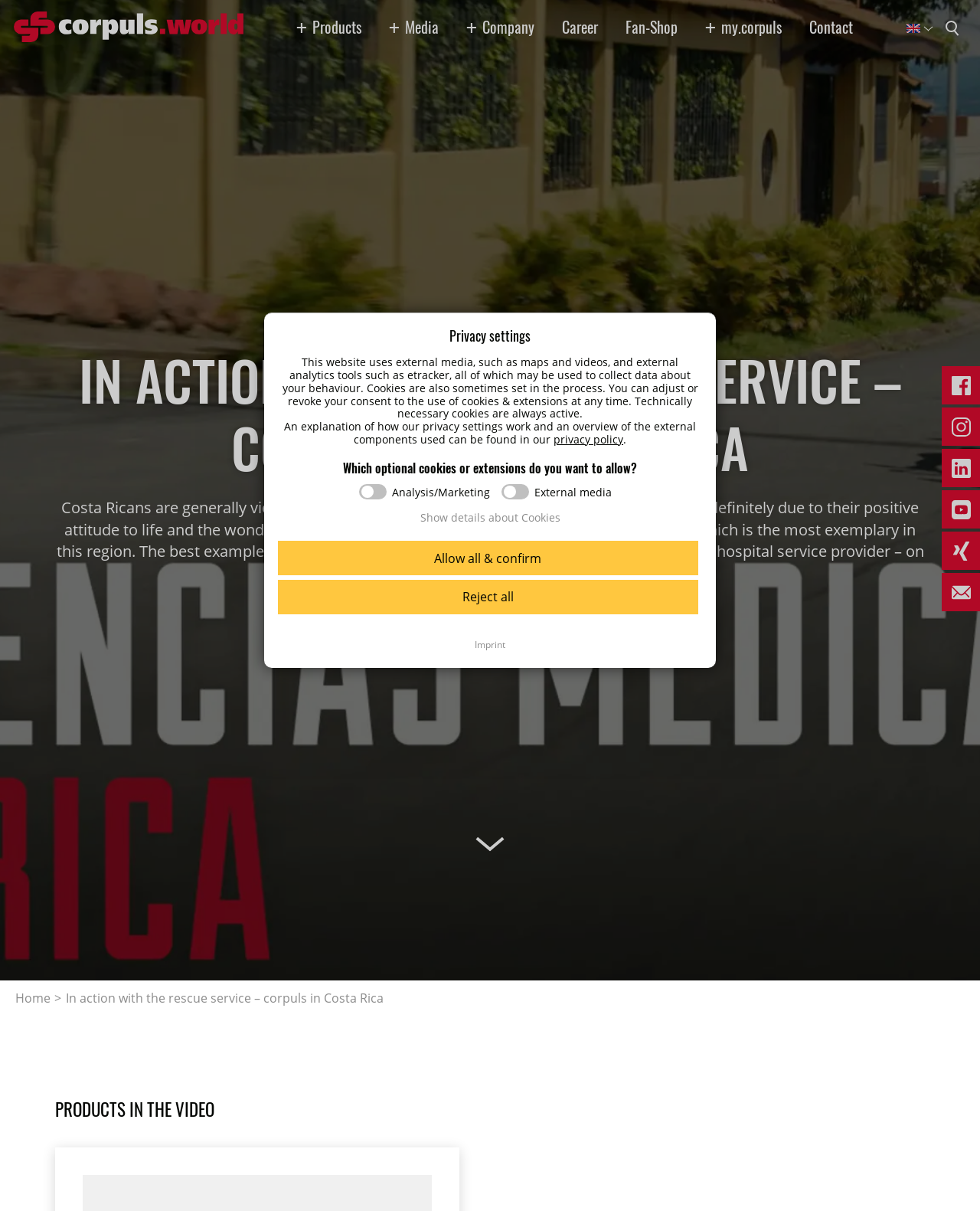Please locate the bounding box coordinates of the region I need to click to follow this instruction: "Watch video".

[0.438, 0.5, 0.562, 0.524]